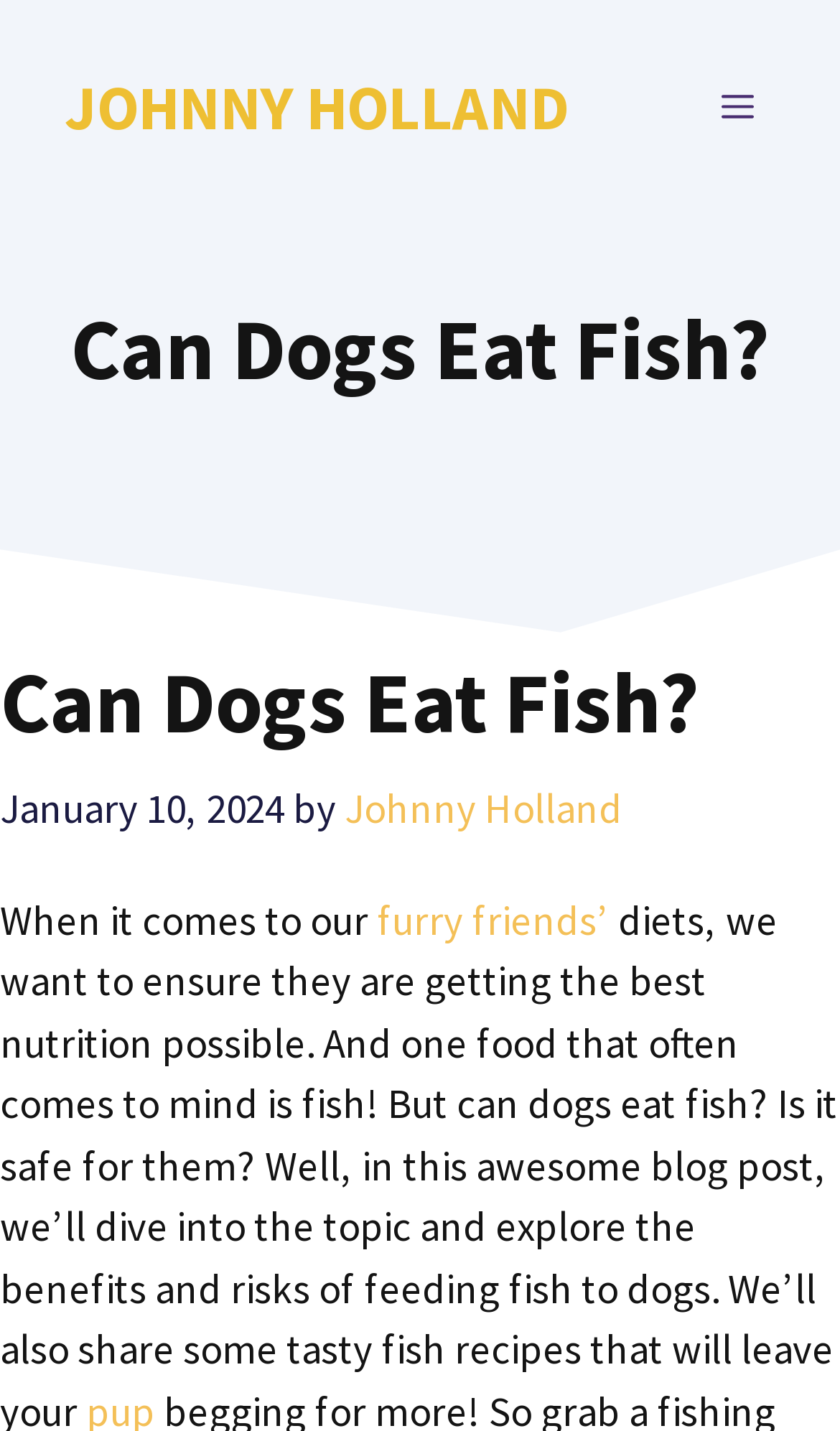Determine the bounding box coordinates of the UI element described by: "Johnny Holland".

[0.41, 0.546, 0.741, 0.582]